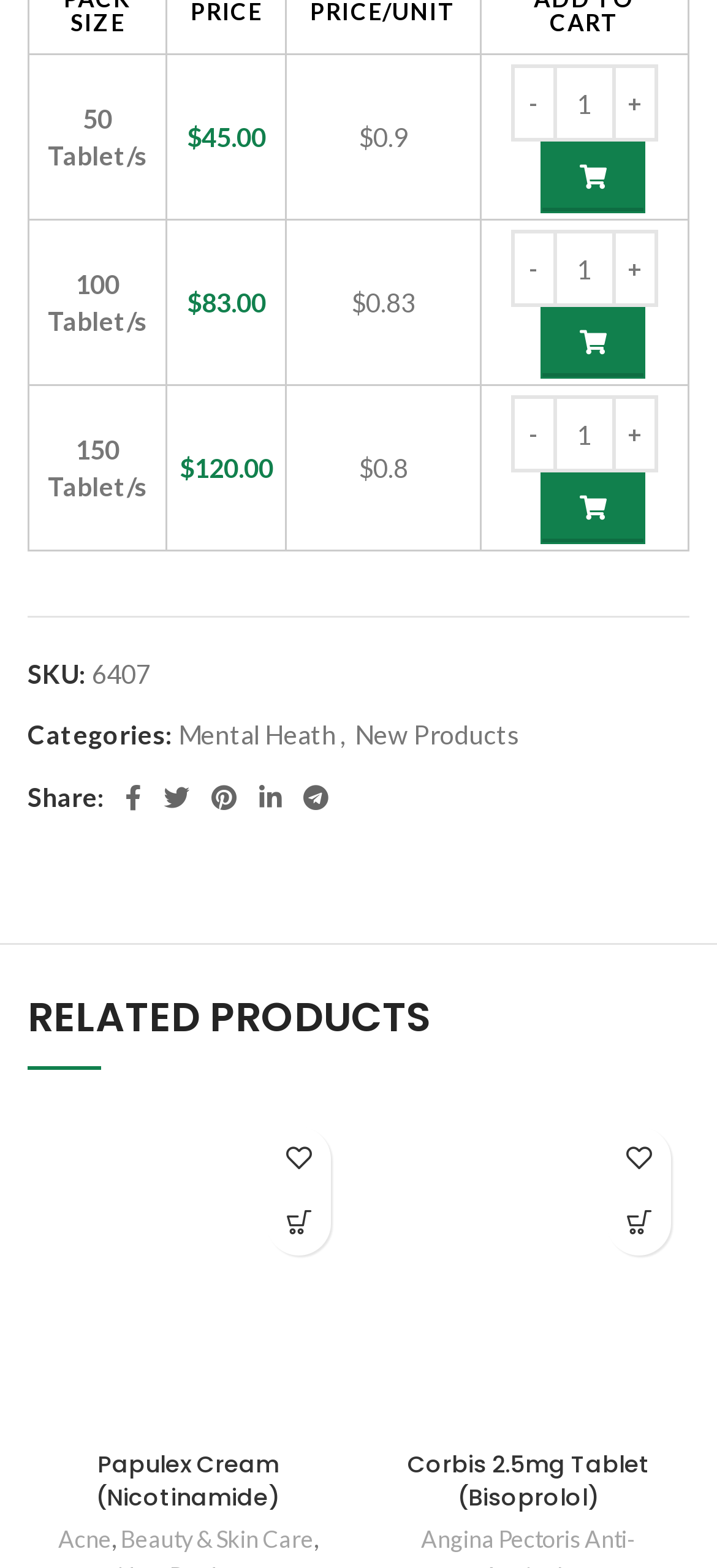Provide a brief response using a word or short phrase to this question:
What is the SKU of the current product?

6407